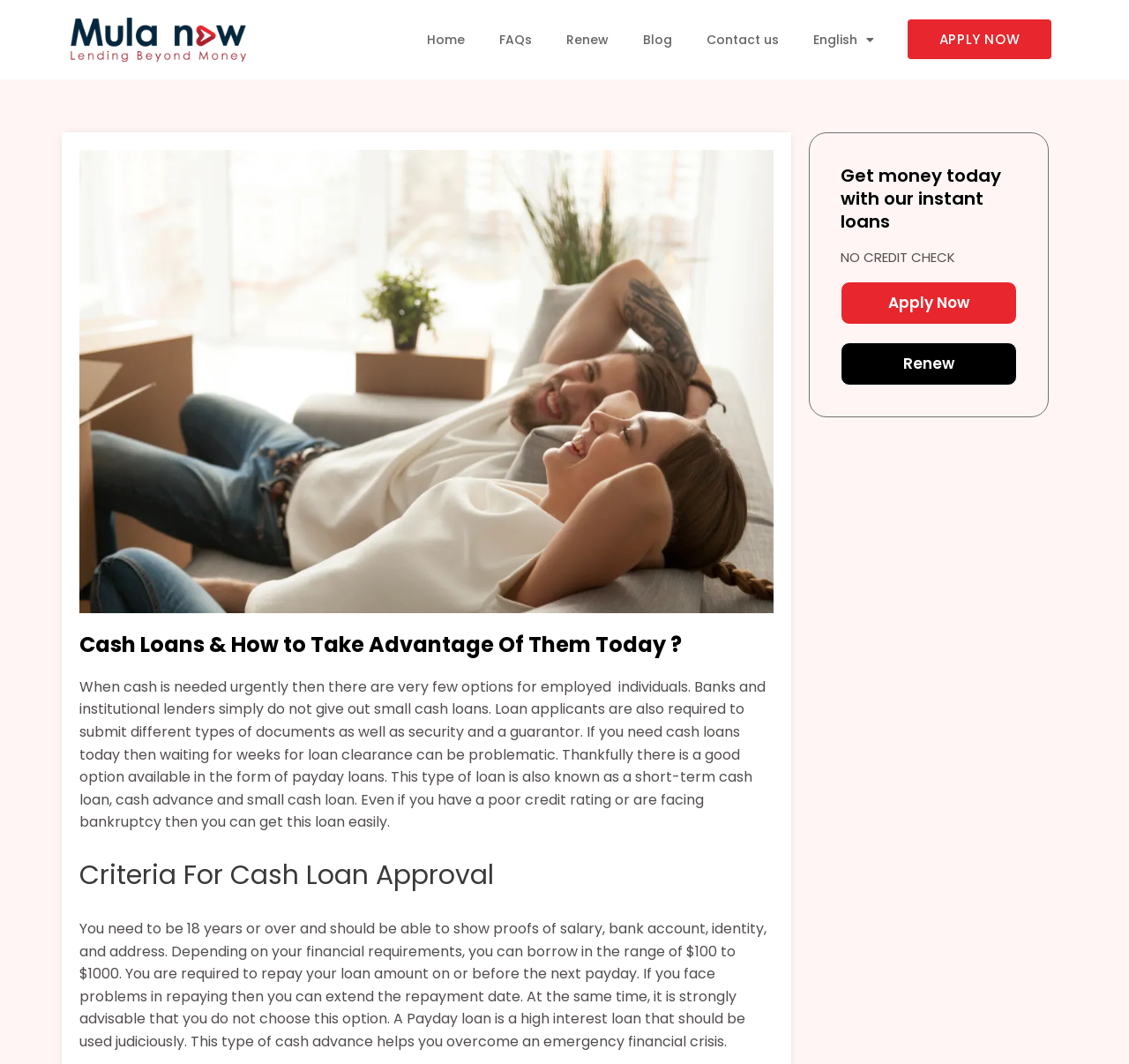Locate the bounding box coordinates of the element that needs to be clicked to carry out the instruction: "Apply now for instant loans". The coordinates should be given as four float numbers ranging from 0 to 1, i.e., [left, top, right, bottom].

[0.744, 0.264, 0.901, 0.305]